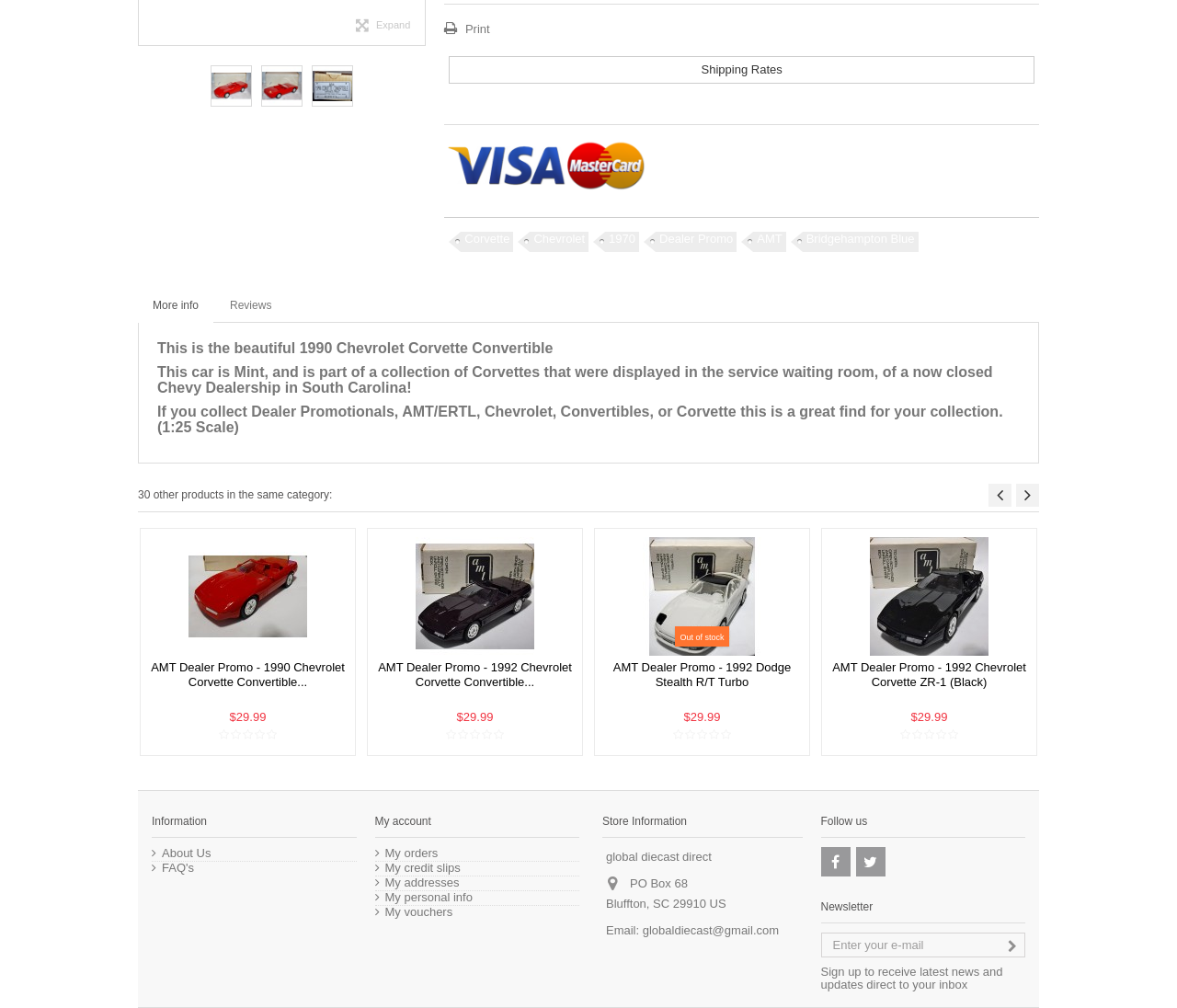Extract the bounding box for the UI element that matches this description: "My personal info".

[0.319, 0.889, 0.492, 0.892]